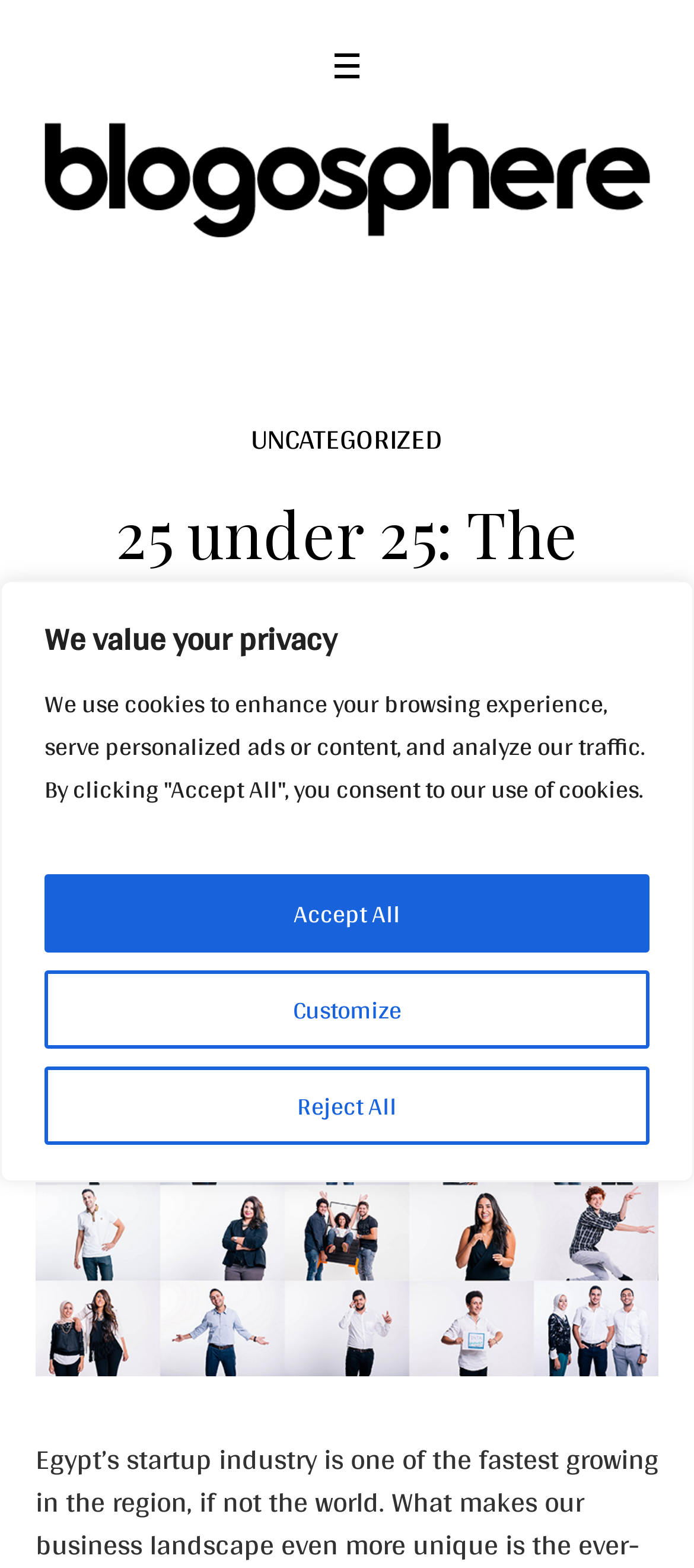How many comments does the article have?
Please provide a comprehensive answer based on the details in the screenshot.

I found the answer by looking at the link element with the text '0 COMMENTS' which suggests that the article has no comments.